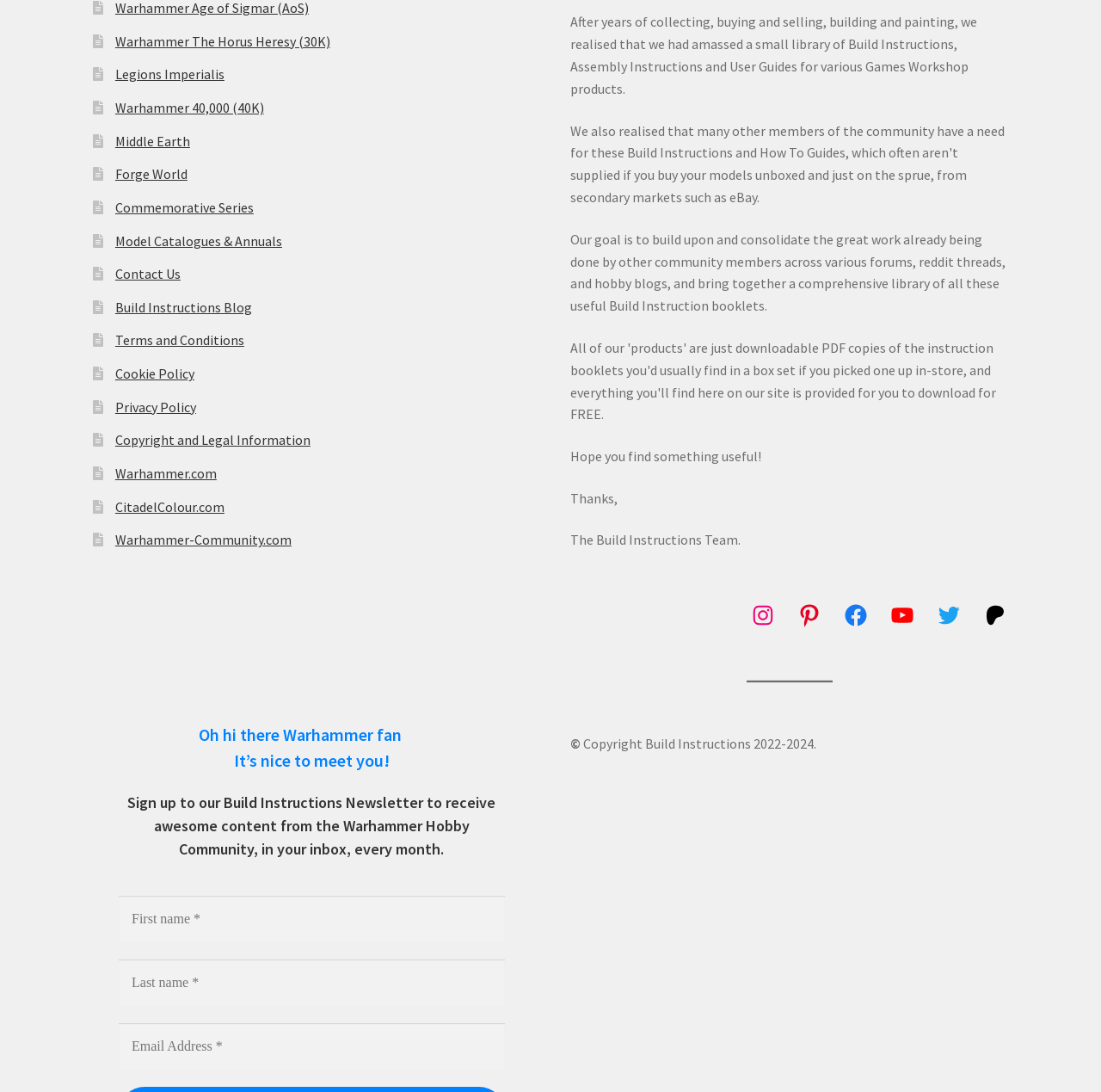What is the position of the image with the waving hand?
Give a one-word or short phrase answer based on the image.

Above the heading